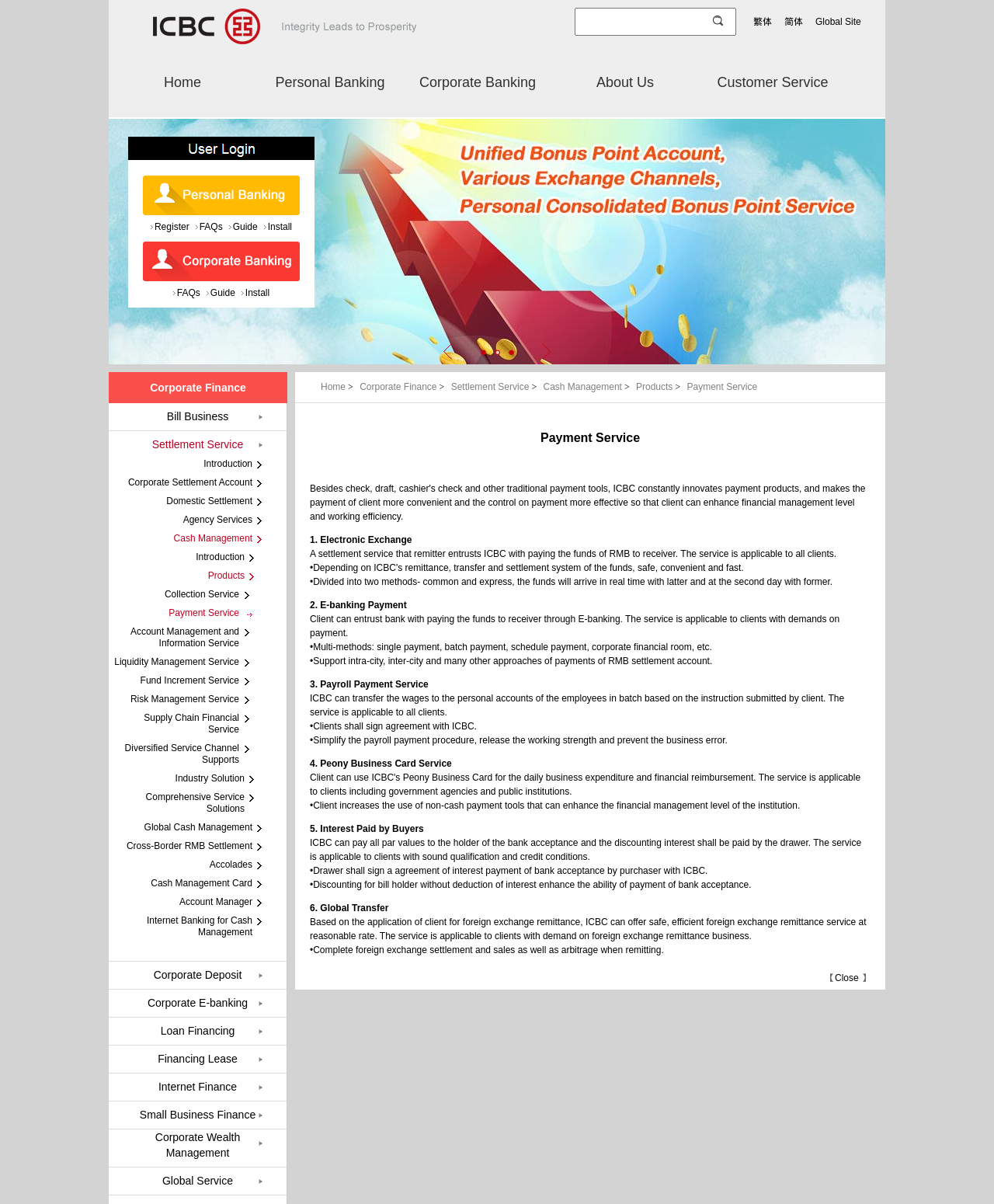Please reply to the following question using a single word or phrase: 
What is the purpose of Peony Business Card Service?

Daily business expenditure and financial reimbursement